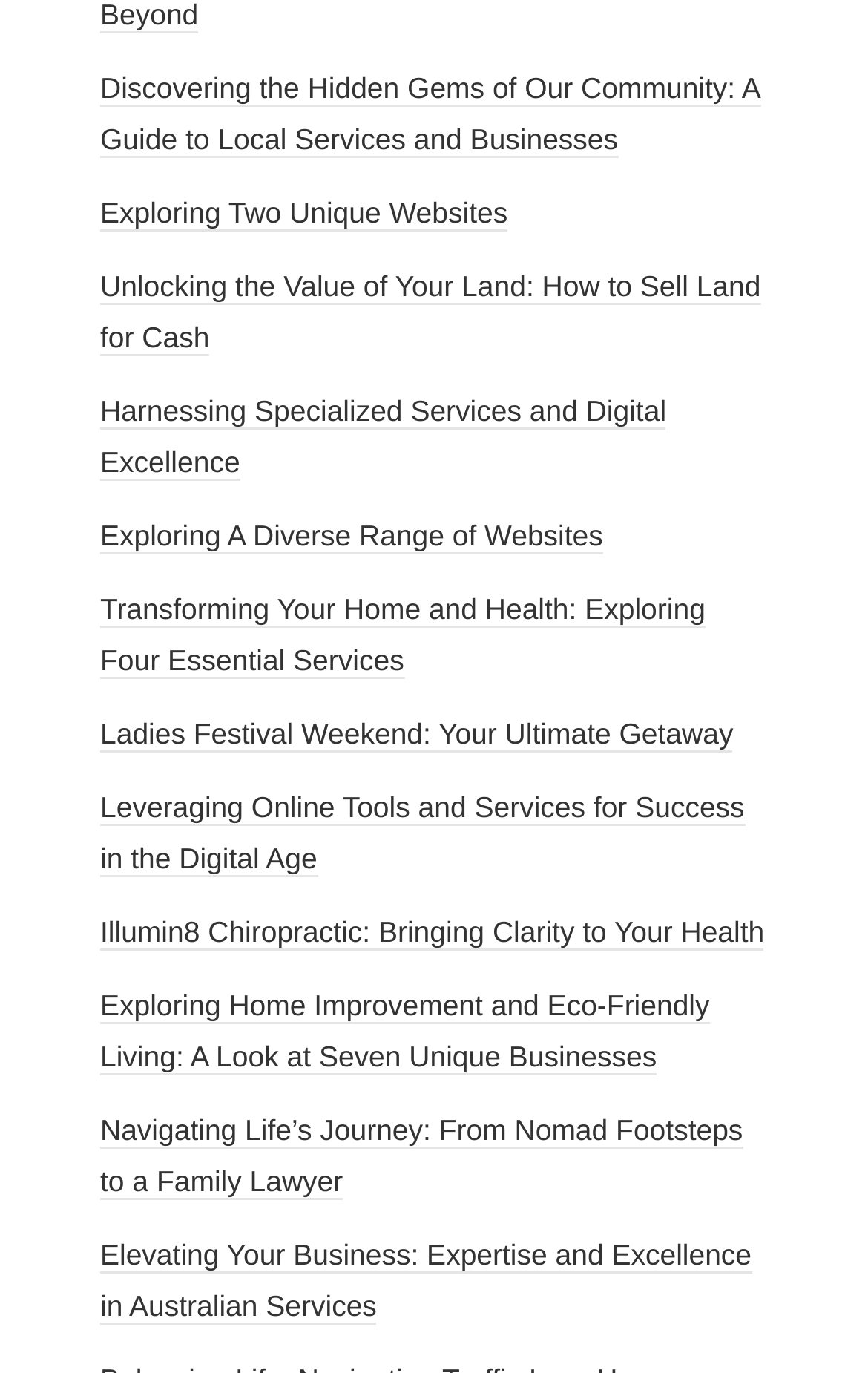What is the common theme among all the links?
Refer to the screenshot and respond with a concise word or phrase.

Services and Businesses